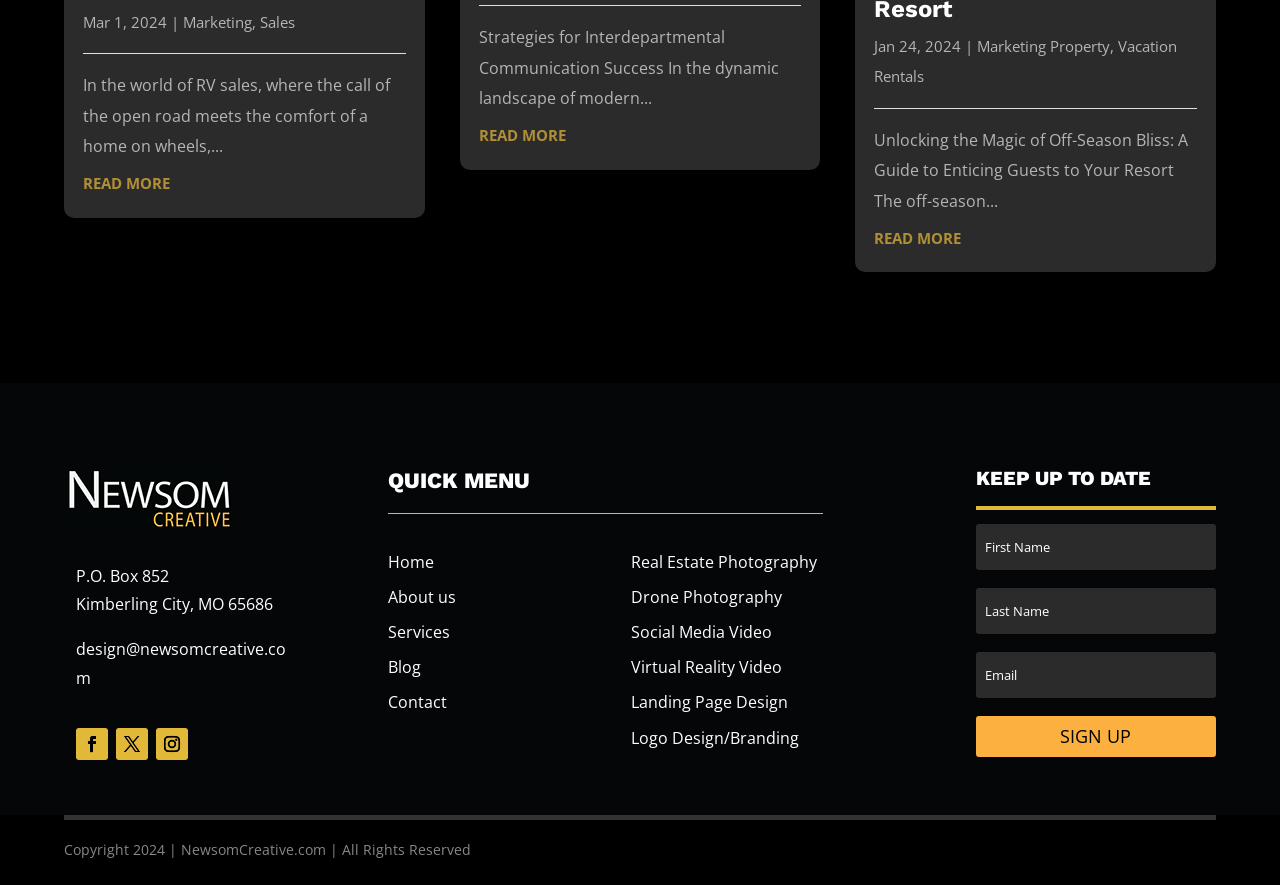Kindly provide the bounding box coordinates of the section you need to click on to fulfill the given instruction: "Sign up for the newsletter".

[0.762, 0.808, 0.95, 0.855]